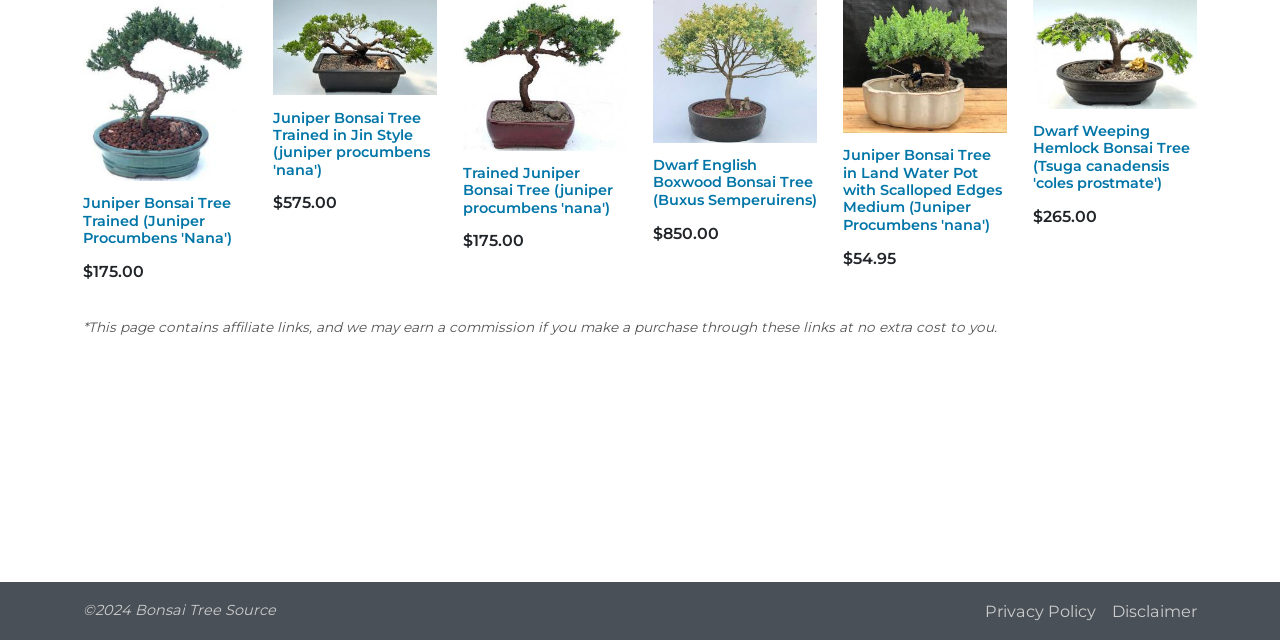Given the description "3", determine the bounding box of the corresponding UI element.

None